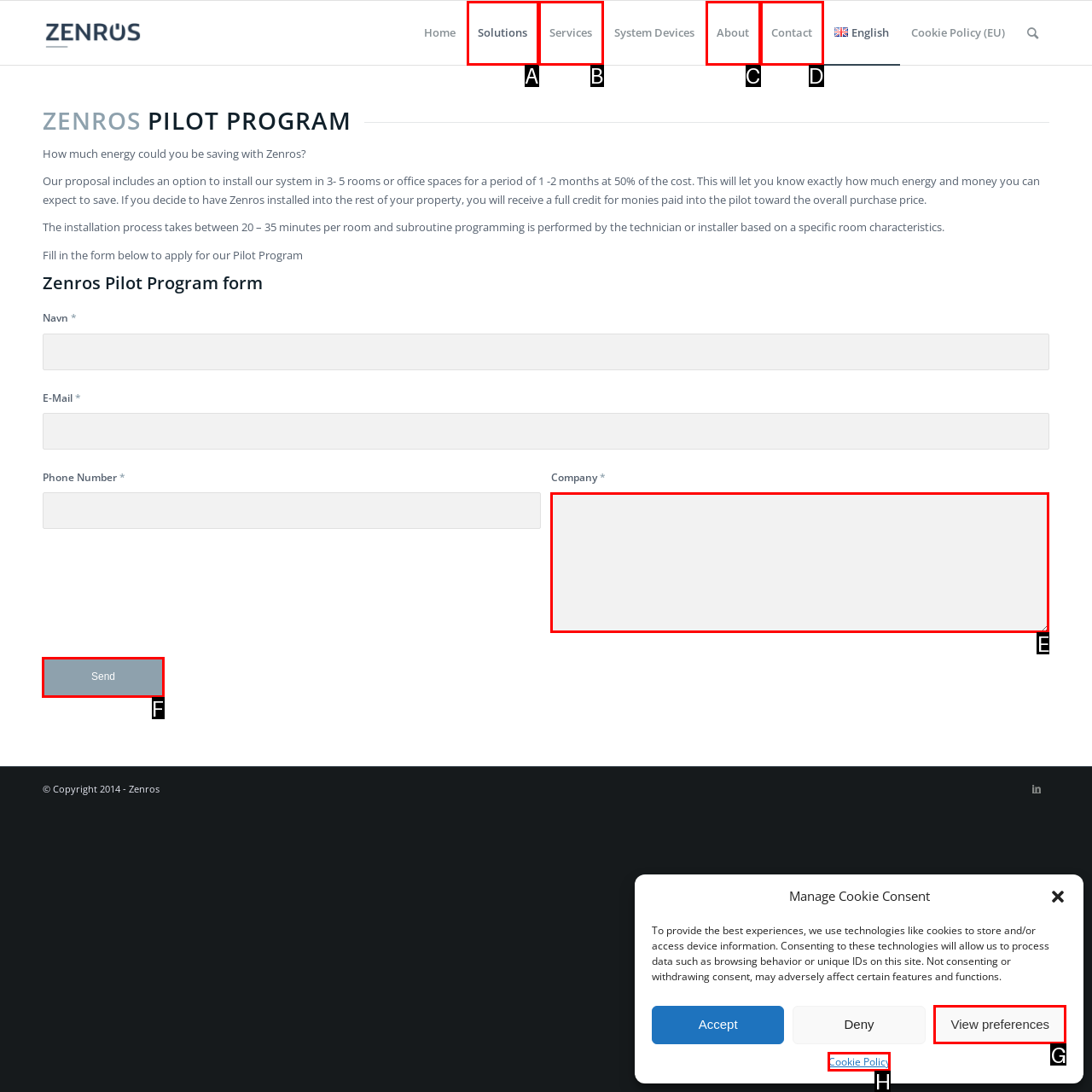Identify the correct lettered option to click in order to perform this task: Click the Send button. Respond with the letter.

F